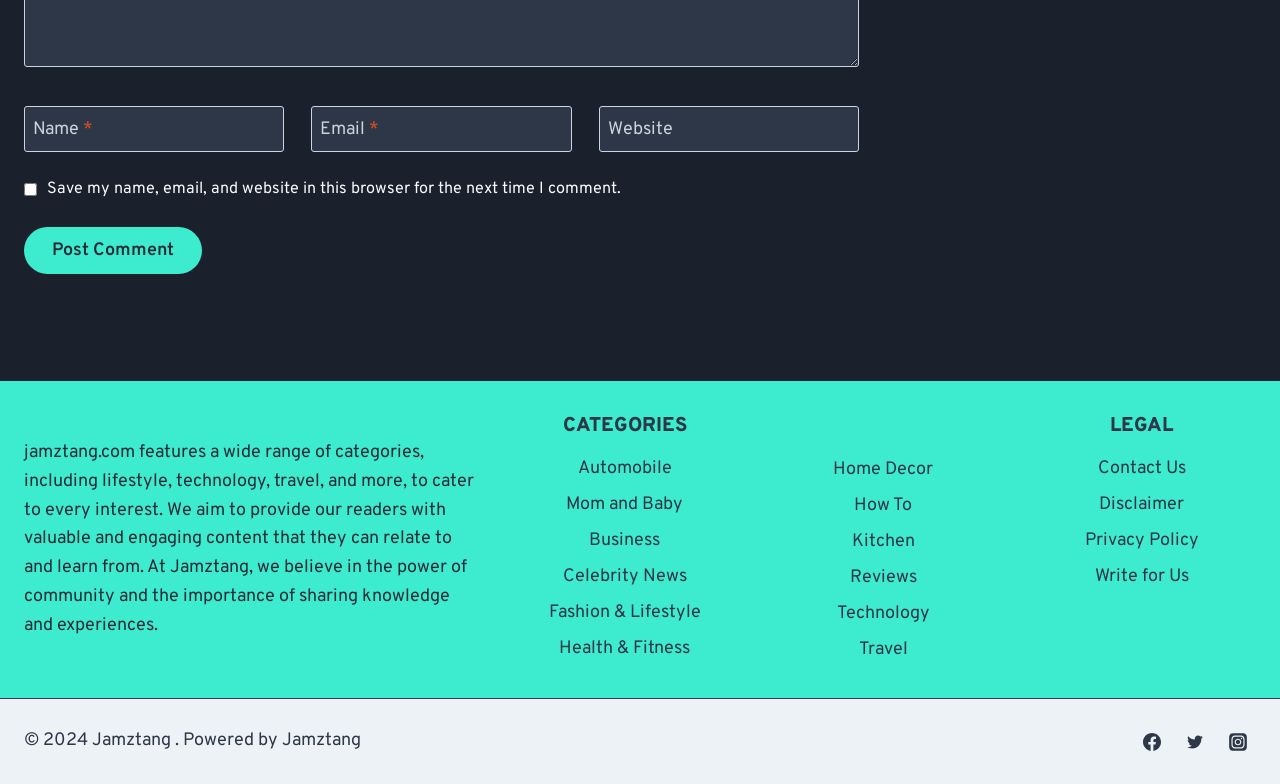What is the theme of the content on this website?
Please look at the screenshot and answer in one word or a short phrase.

Lifestyle and more